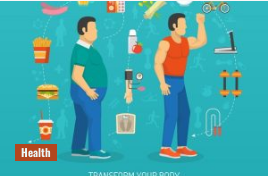Provide a short answer to the following question with just one word or phrase: What is written below the figures?

TRANSFORM YOUR BODY